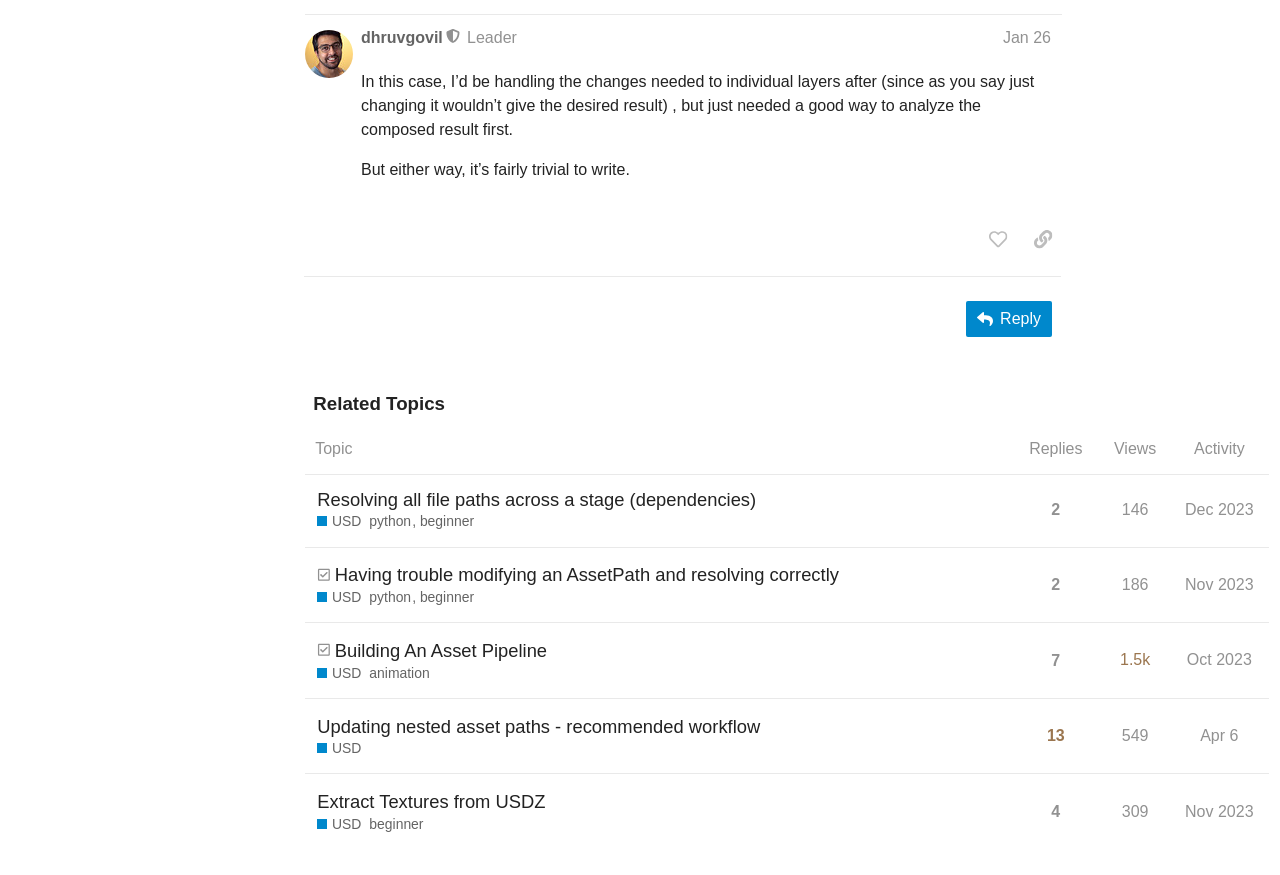Pinpoint the bounding box coordinates of the area that must be clicked to complete this instruction: "Like this post".

[0.765, 0.253, 0.795, 0.293]